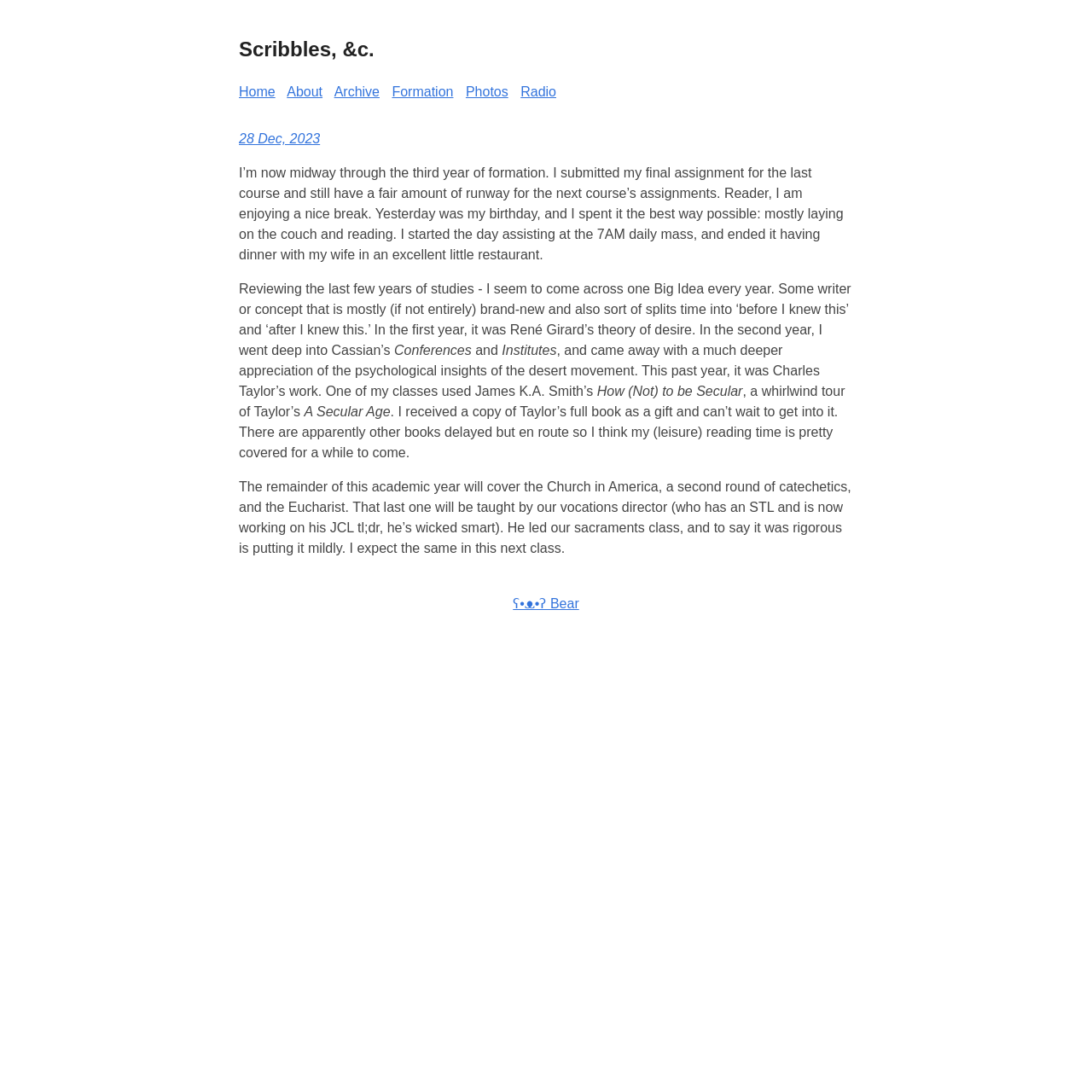Locate the bounding box coordinates of the element that should be clicked to execute the following instruction: "visit ʕ•ᴥ•ʔ Bear".

[0.47, 0.546, 0.53, 0.559]